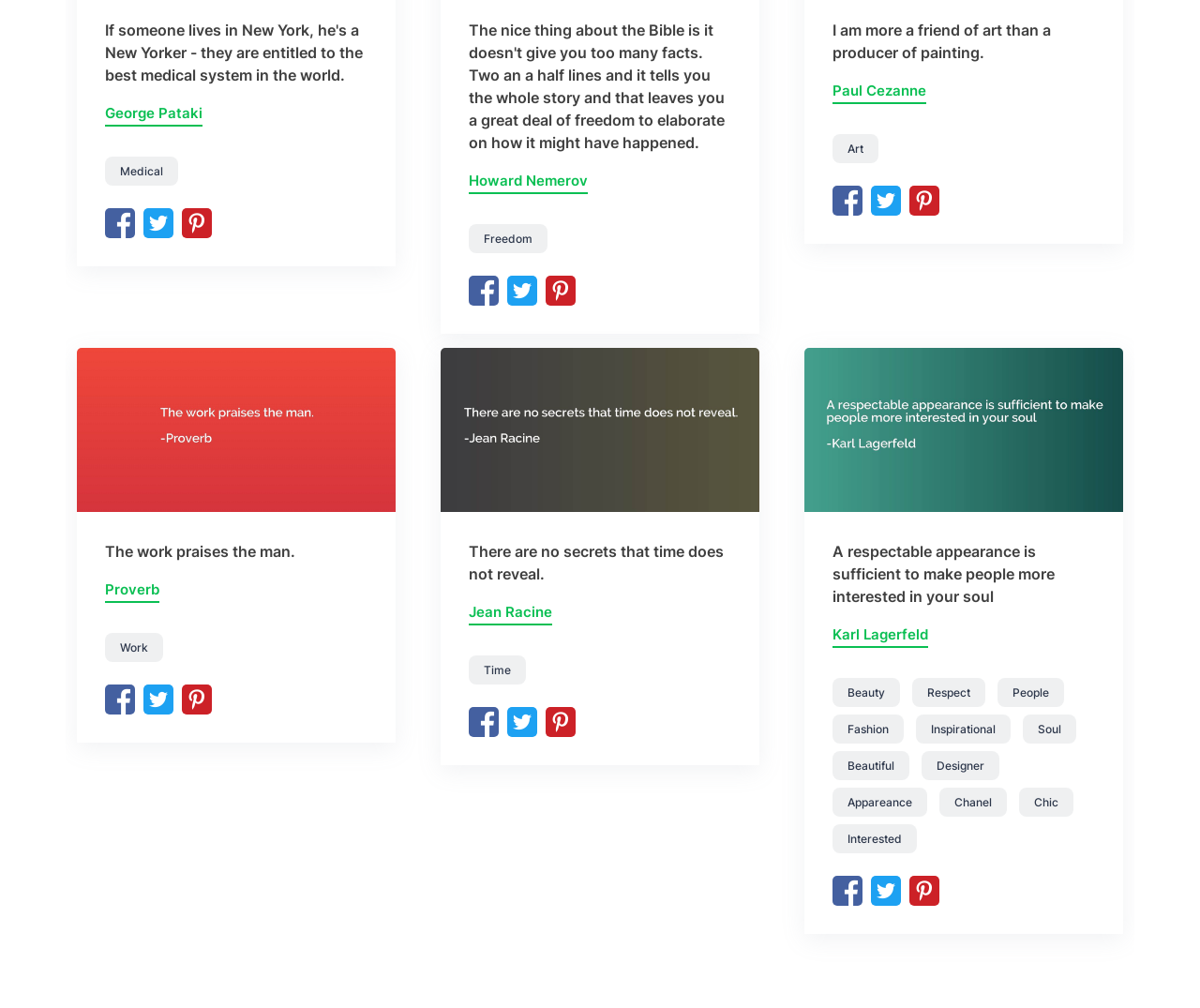Determine the bounding box coordinates for the clickable element to execute this instruction: "Open main menu". Provide the coordinates as four float numbers between 0 and 1, i.e., [left, top, right, bottom].

None